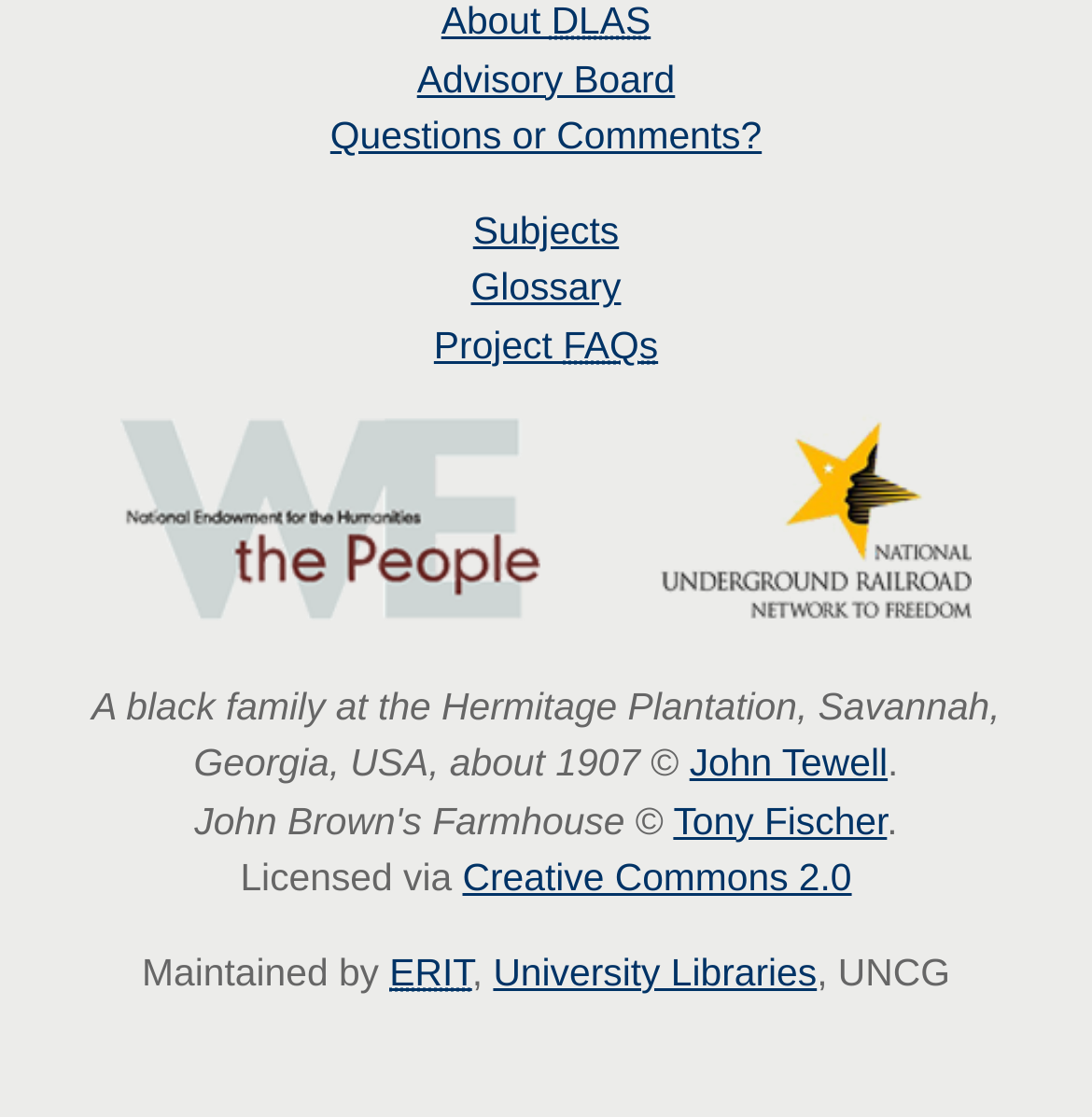What is the name of the project?
Using the visual information, reply with a single word or short phrase.

Digital Library on American Slavery